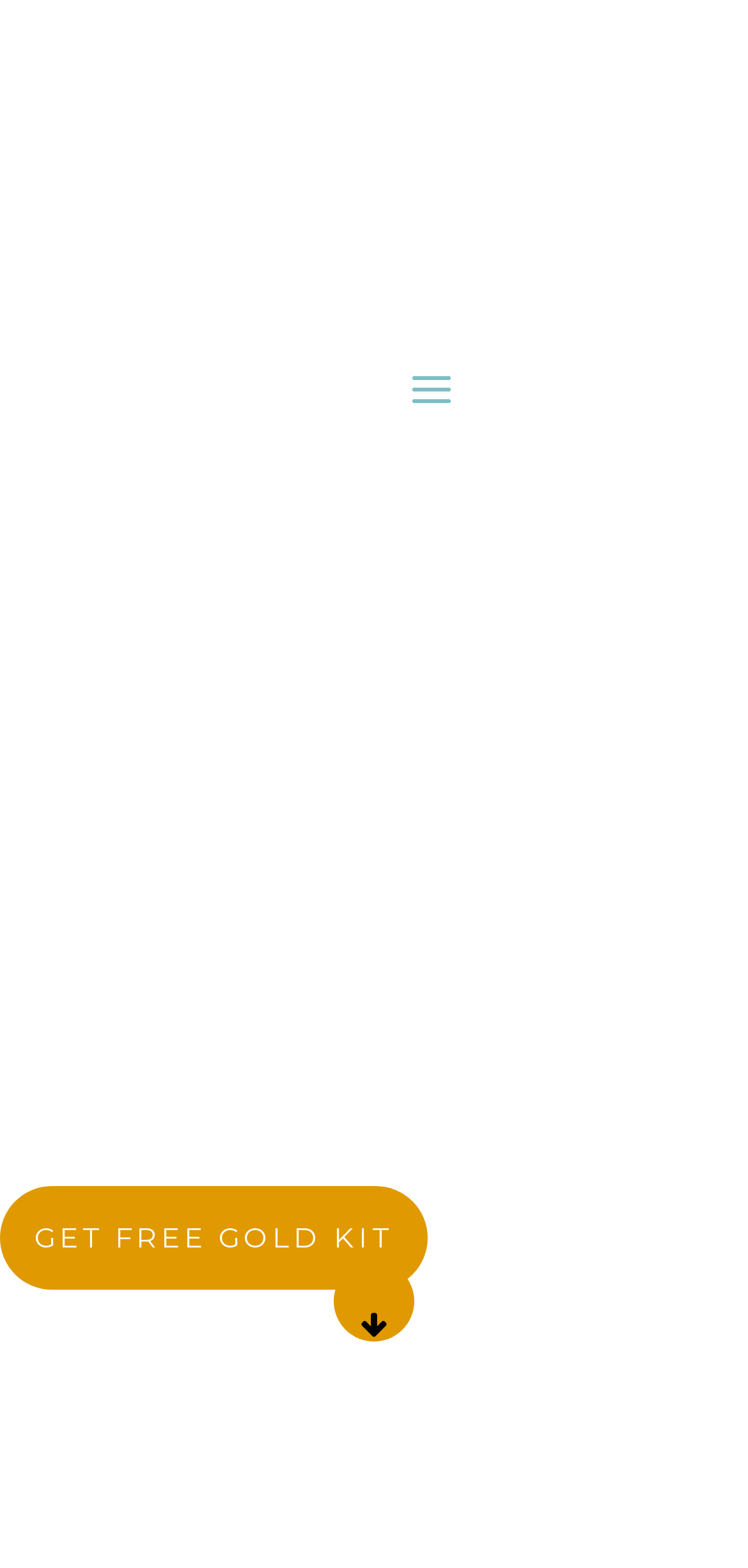Find the main header of the webpage and produce its text content.

What Is One Pound of Gold Worth